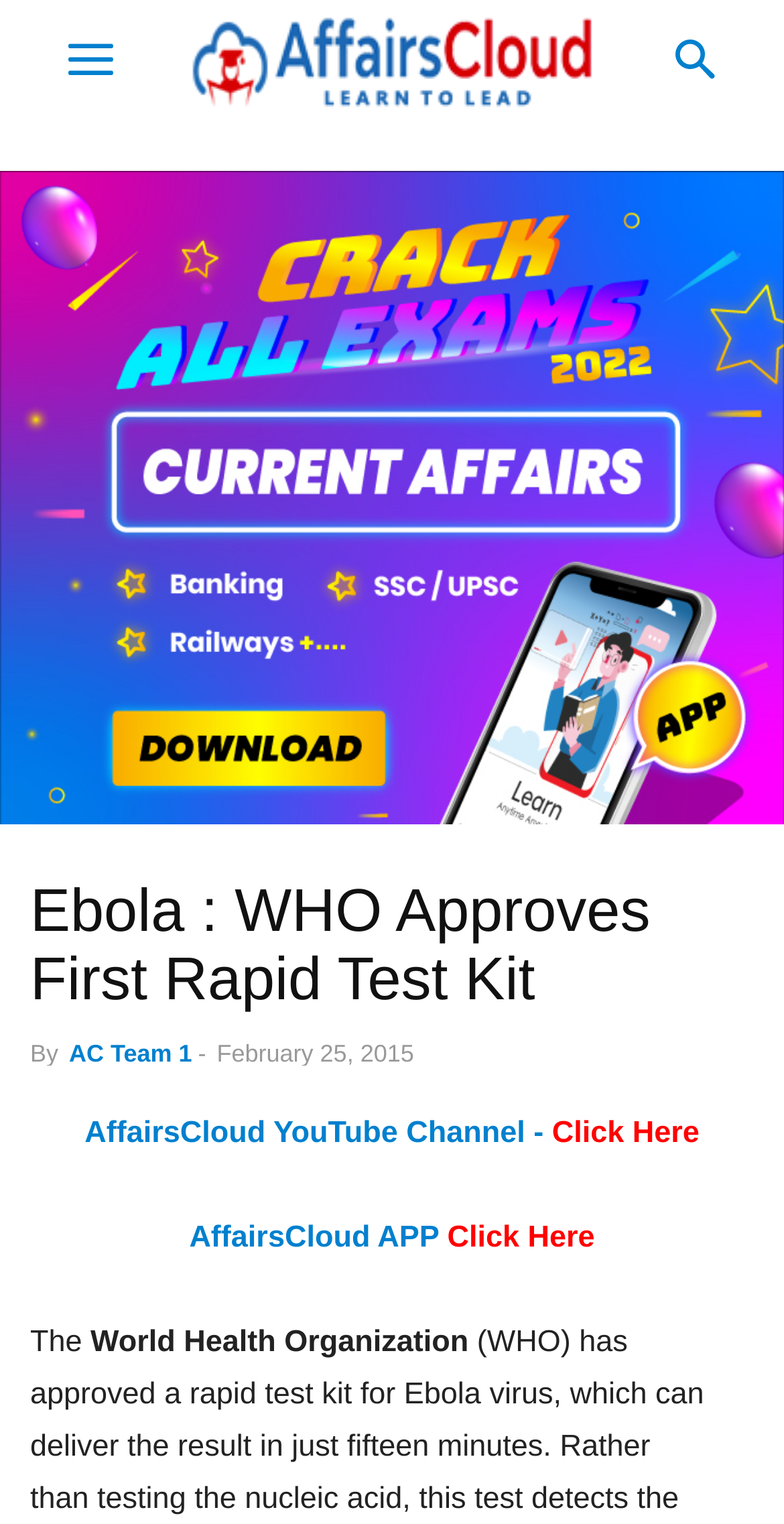Who approved the first rapid test kit?
Using the information from the image, provide a comprehensive answer to the question.

The answer can be found in the static text 'World Health Organization' which is located below the main heading, indicating that the World Health Organization approved the first rapid test kit.